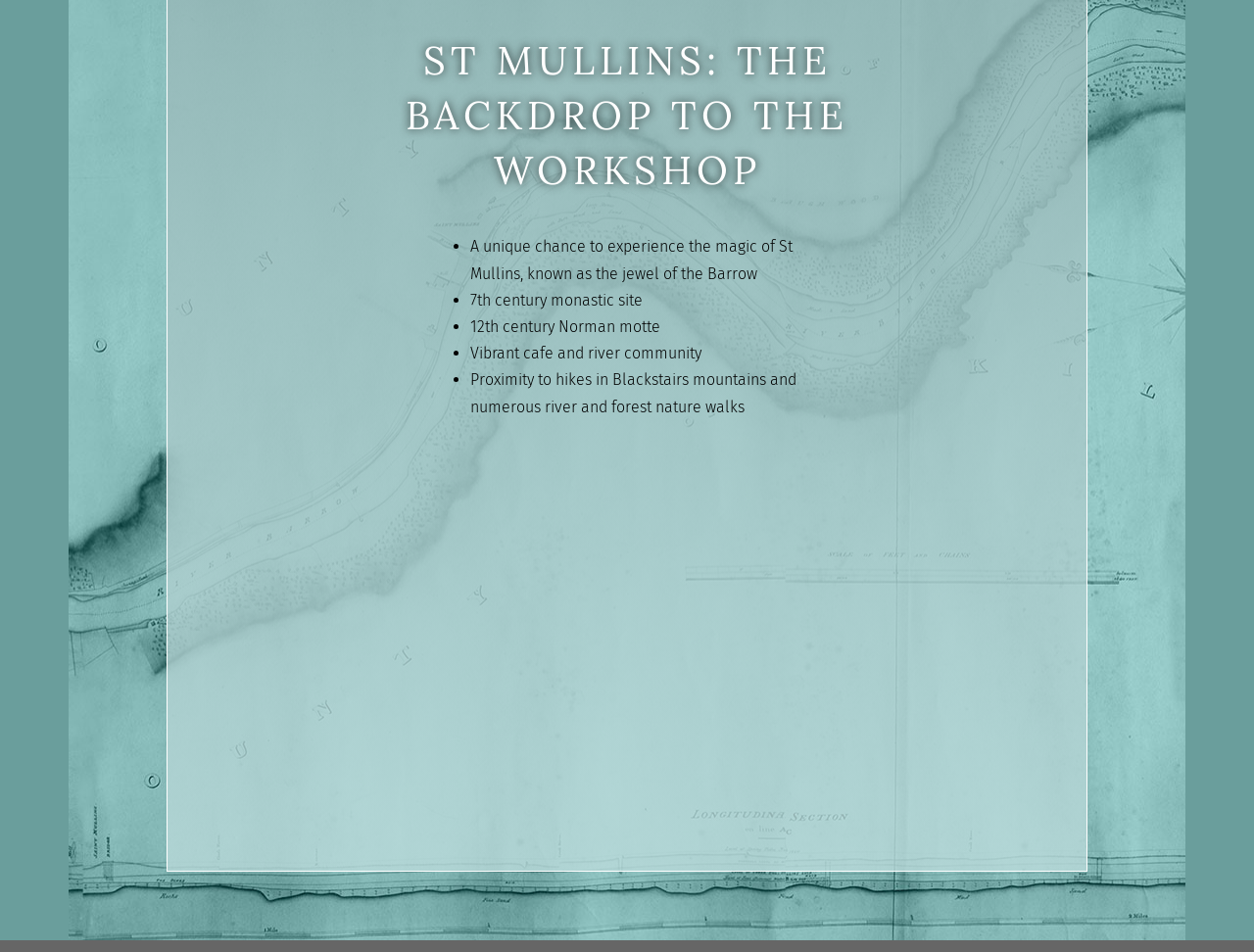What is Mulvarra House?
Answer the question with a thorough and detailed explanation.

According to the webpage, Mulvarra House is a new workshop and retreat centre located in the village of St Mullins, and it has a balcony with an amazing river view.